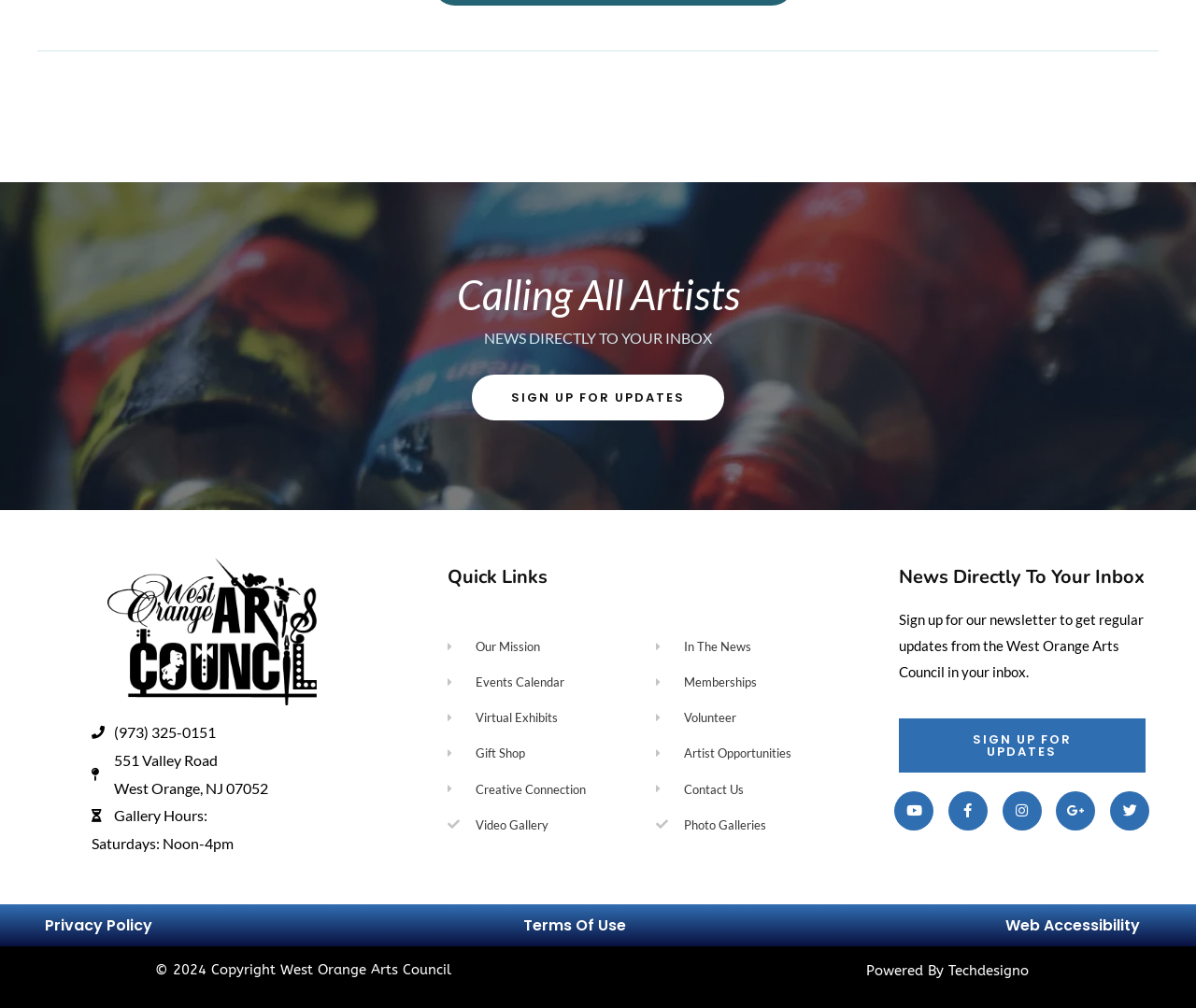Show the bounding box coordinates of the element that should be clicked to complete the task: "Check the video gallery".

[0.374, 0.807, 0.548, 0.829]